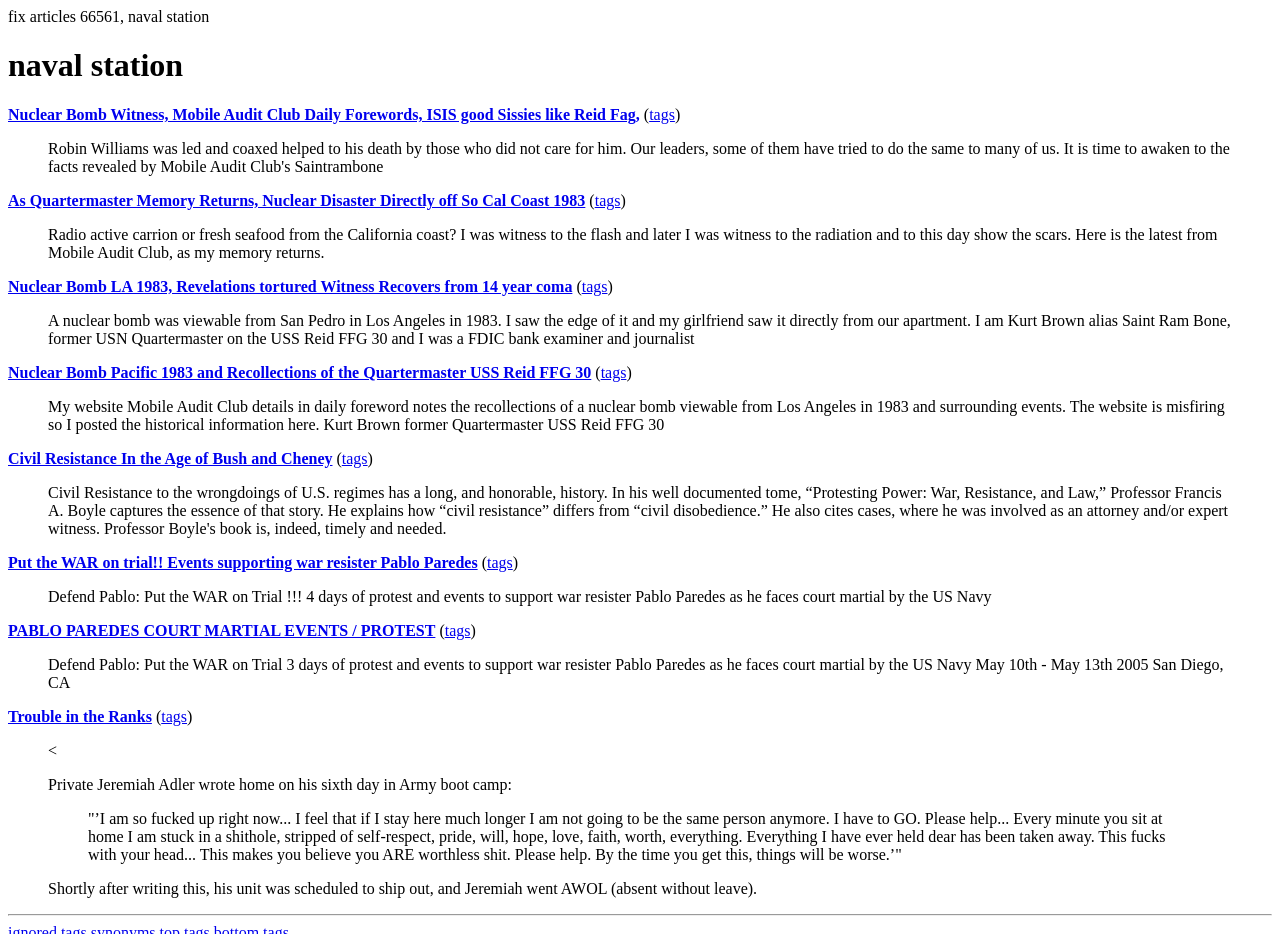Provide a single word or phrase to answer the given question: 
How many links are on the webpage that have the text 'tags'?

7